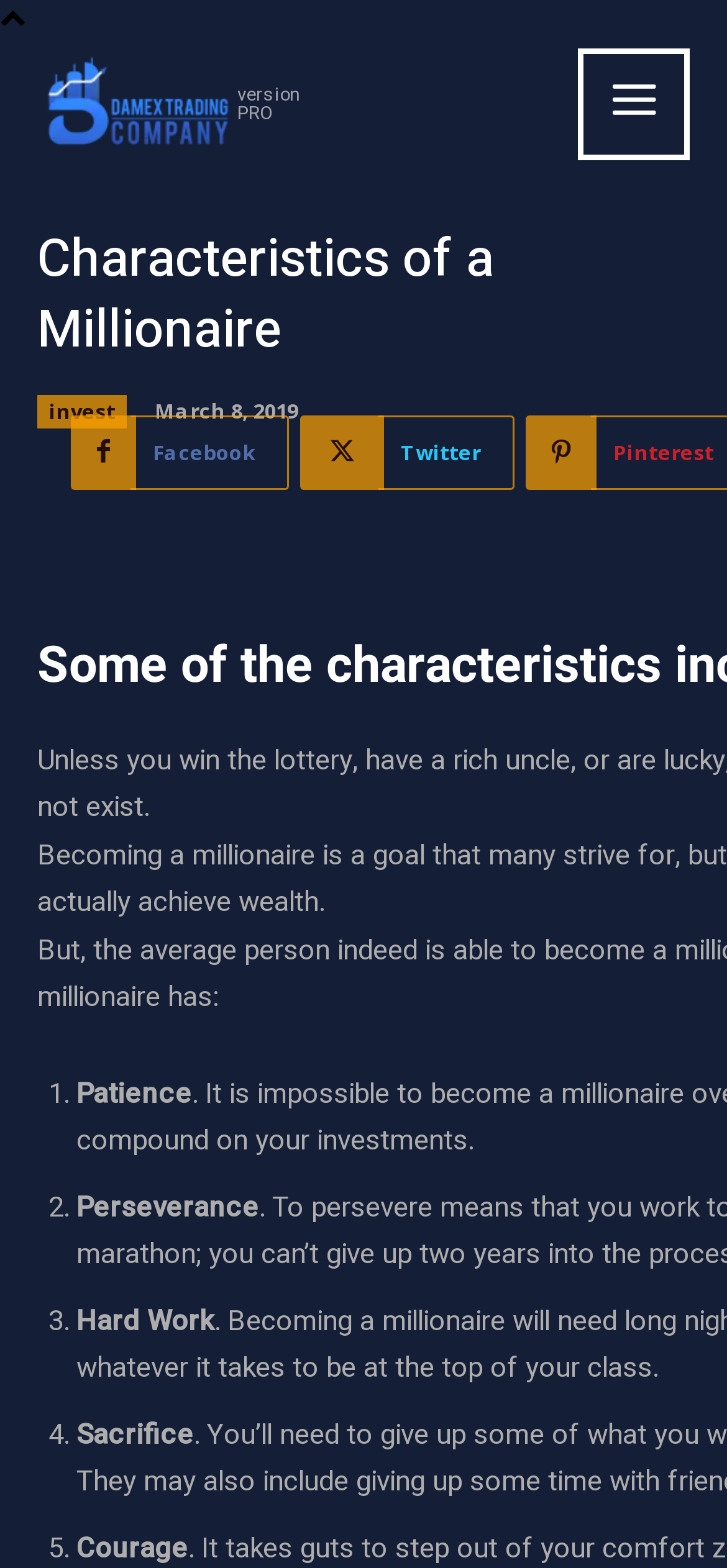Provide the bounding box coordinates of the HTML element described by the text: "version PRO".

[0.051, 0.032, 0.428, 0.101]